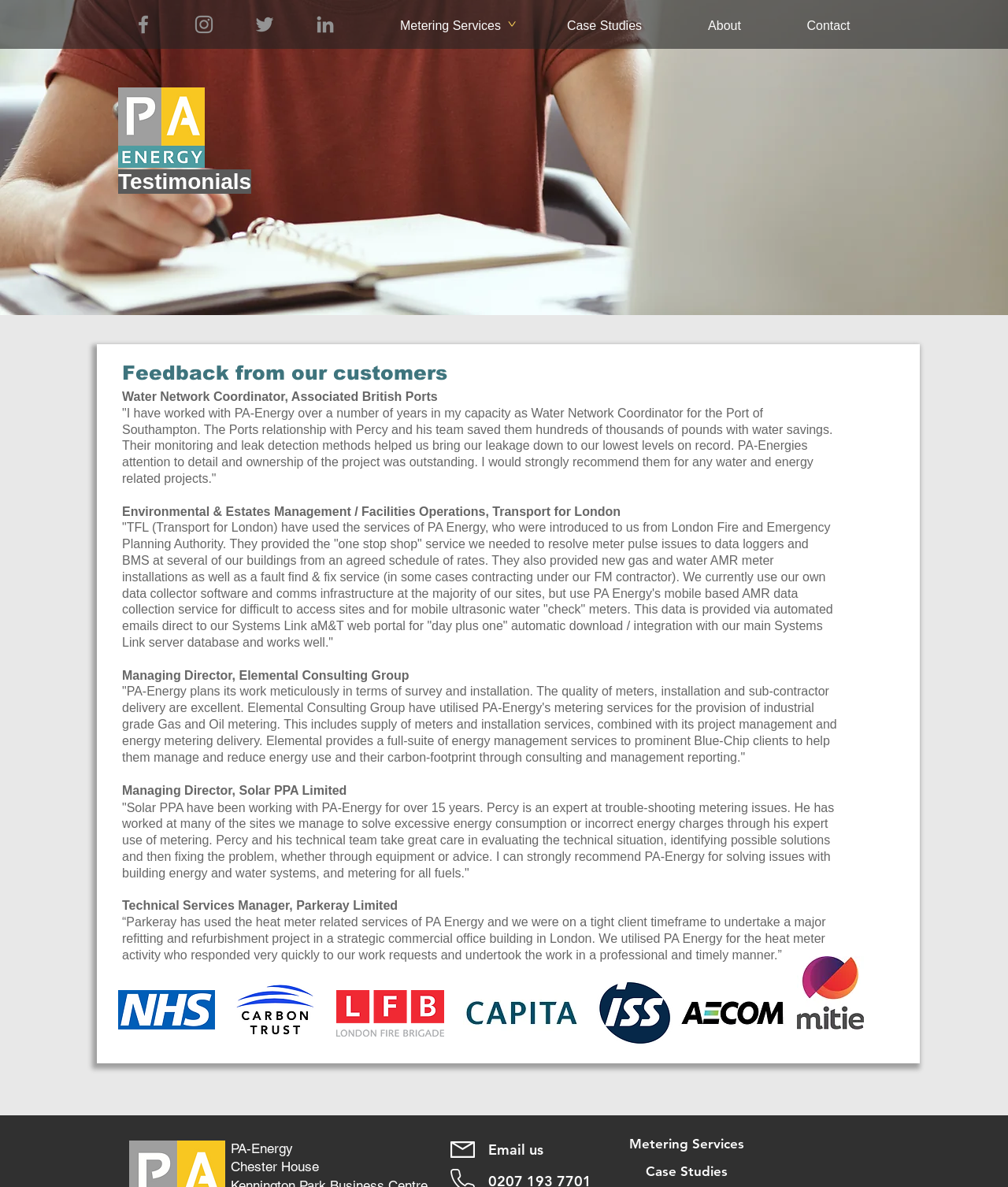Please identify the bounding box coordinates of the area that needs to be clicked to fulfill the following instruction: "Email us."

[0.484, 0.961, 0.539, 0.975]